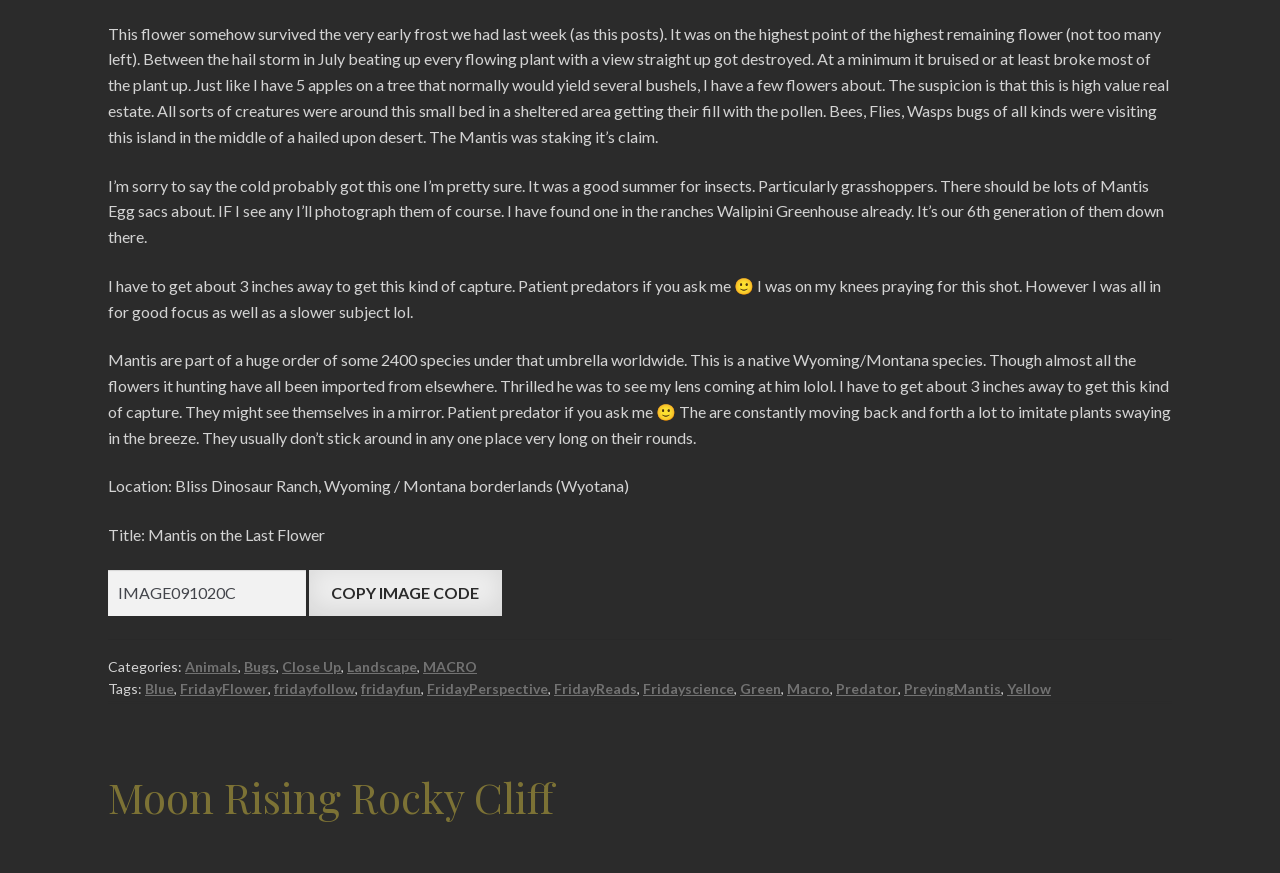Can you determine the bounding box coordinates of the area that needs to be clicked to fulfill the following instruction: "Click on 'CHANGING TRADE SECRETS | NONCOMPETE LAWS'"?

None